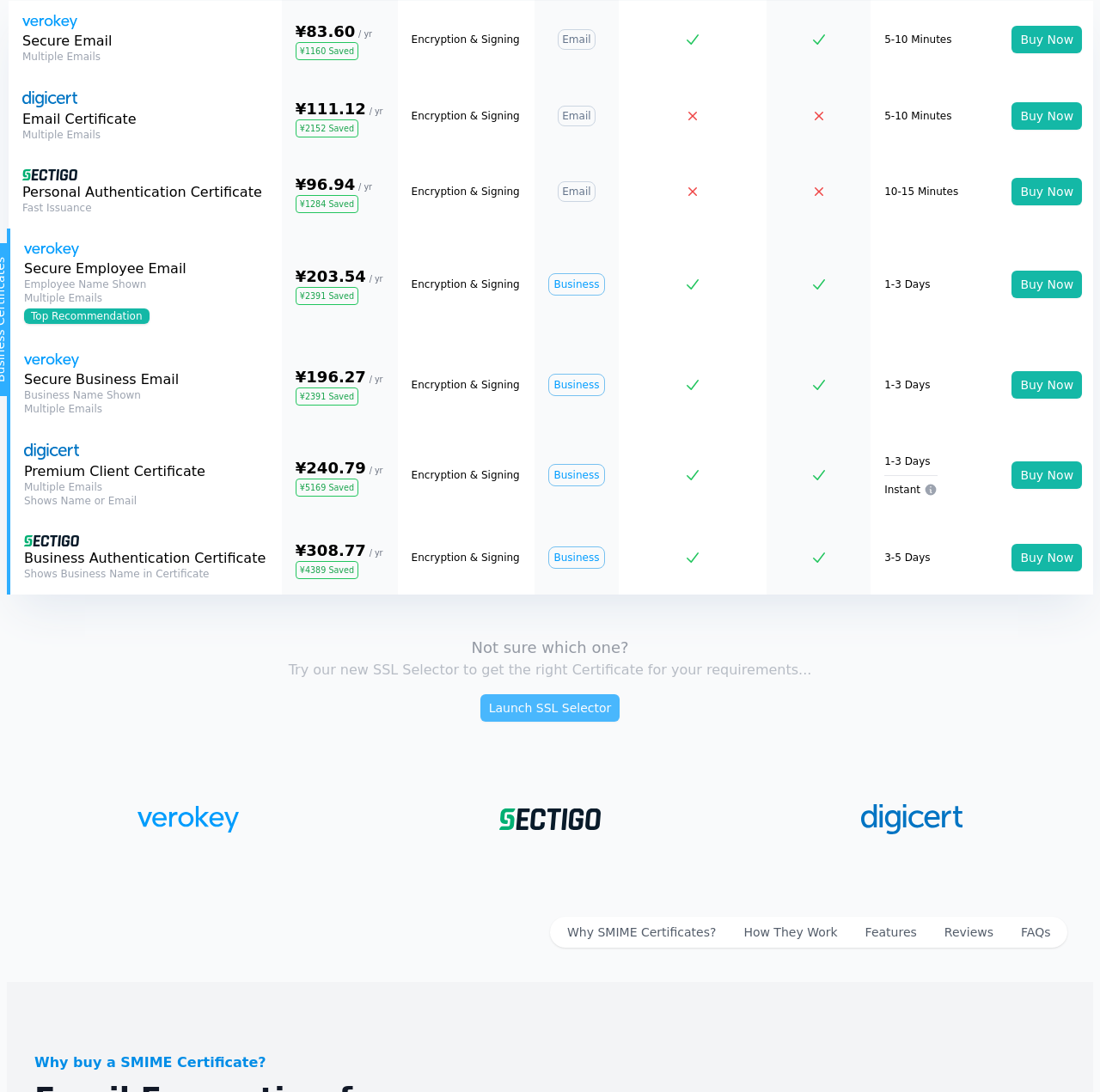Locate the bounding box for the described UI element: "Prices". Ensure the coordinates are four float numbers between 0 and 1, formatted as [left, top, right, bottom].

[0.503, 0.842, 0.57, 0.864]